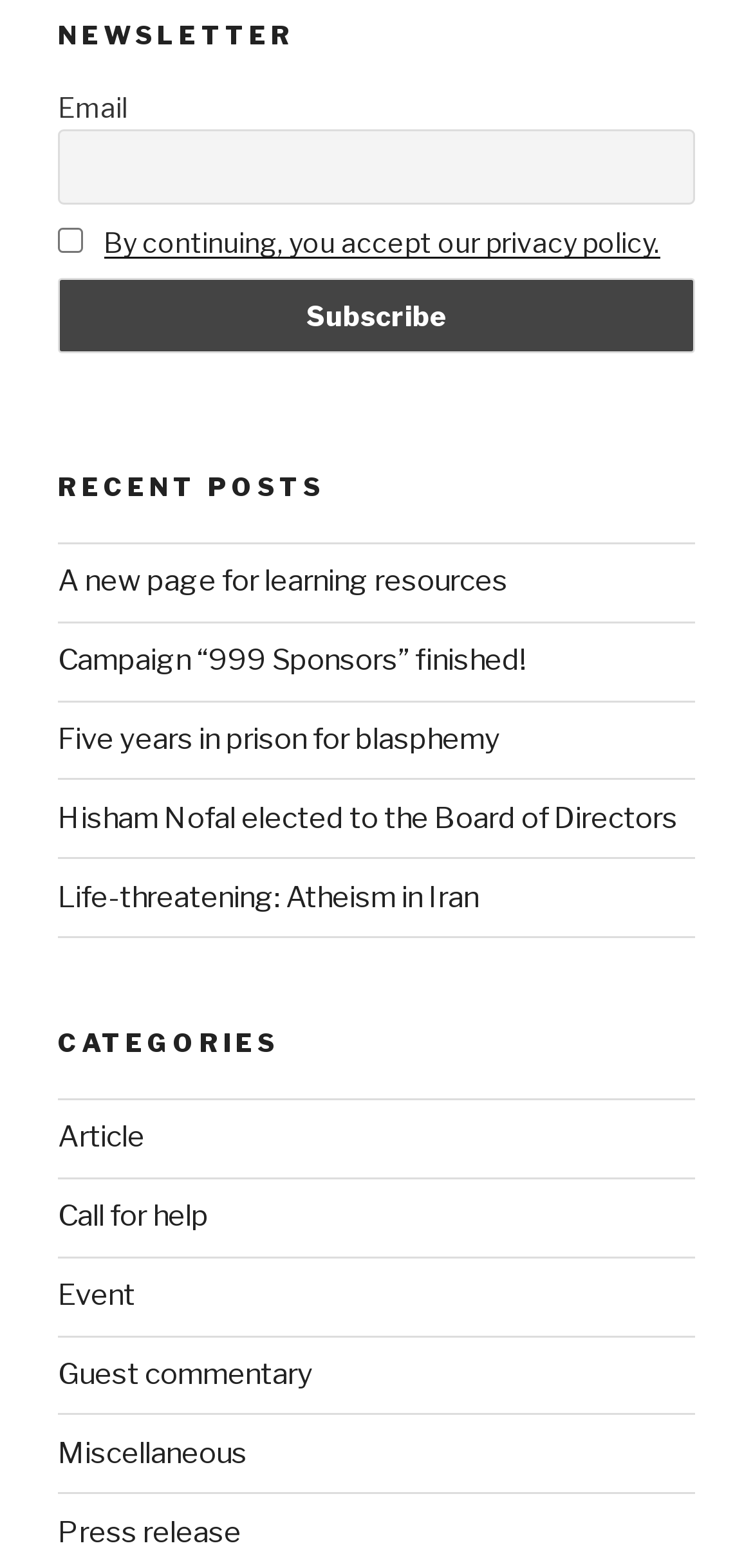Give a one-word or one-phrase response to the question: 
What is the purpose of the textbox?

Email